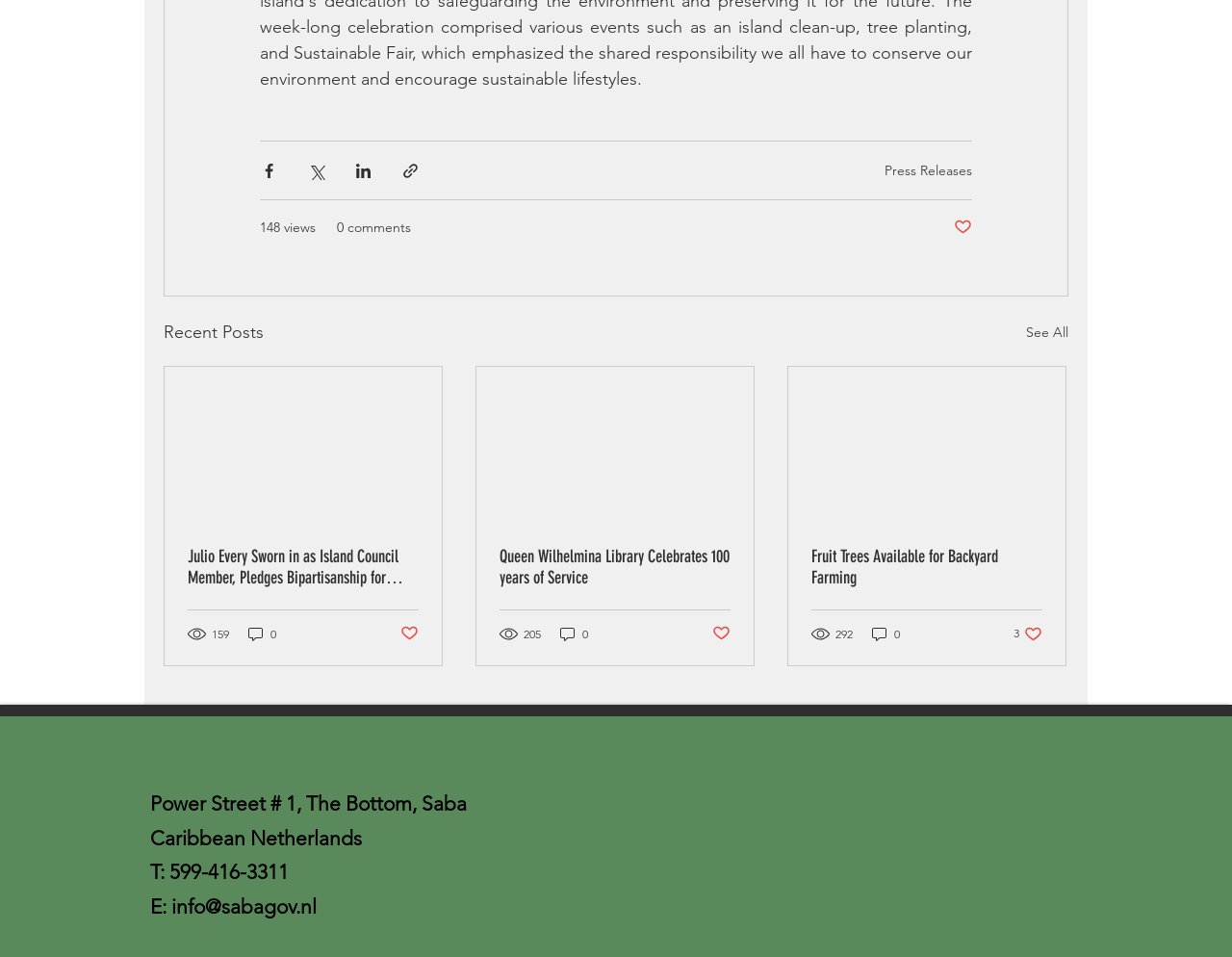Provide your answer in a single word or phrase: 
What is the name of the library mentioned in the second article?

Queen Wilhelmina Library